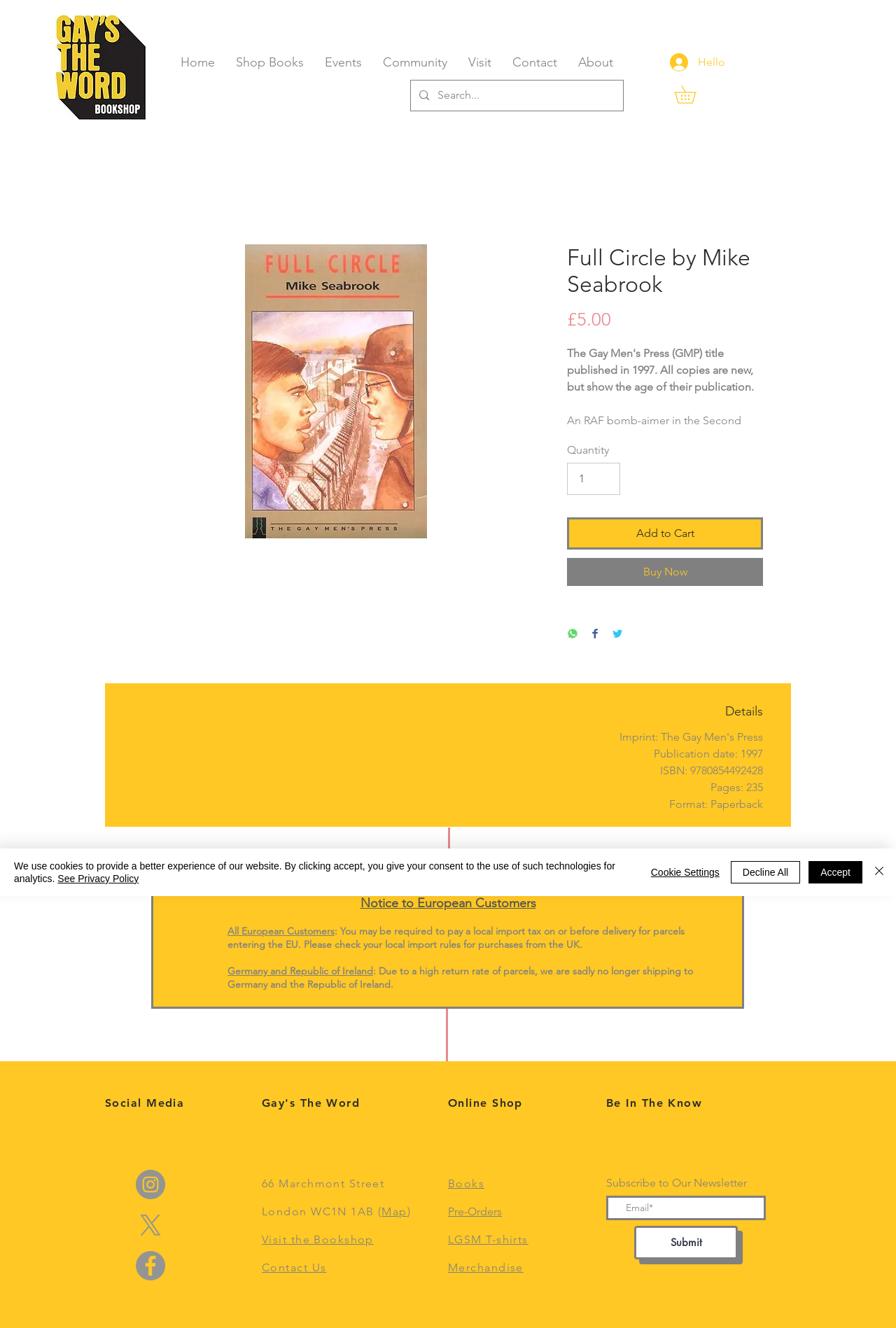Please locate the bounding box coordinates of the element that should be clicked to achieve the given instruction: "Subscribe to the newsletter".

[0.677, 0.9, 0.855, 0.919]